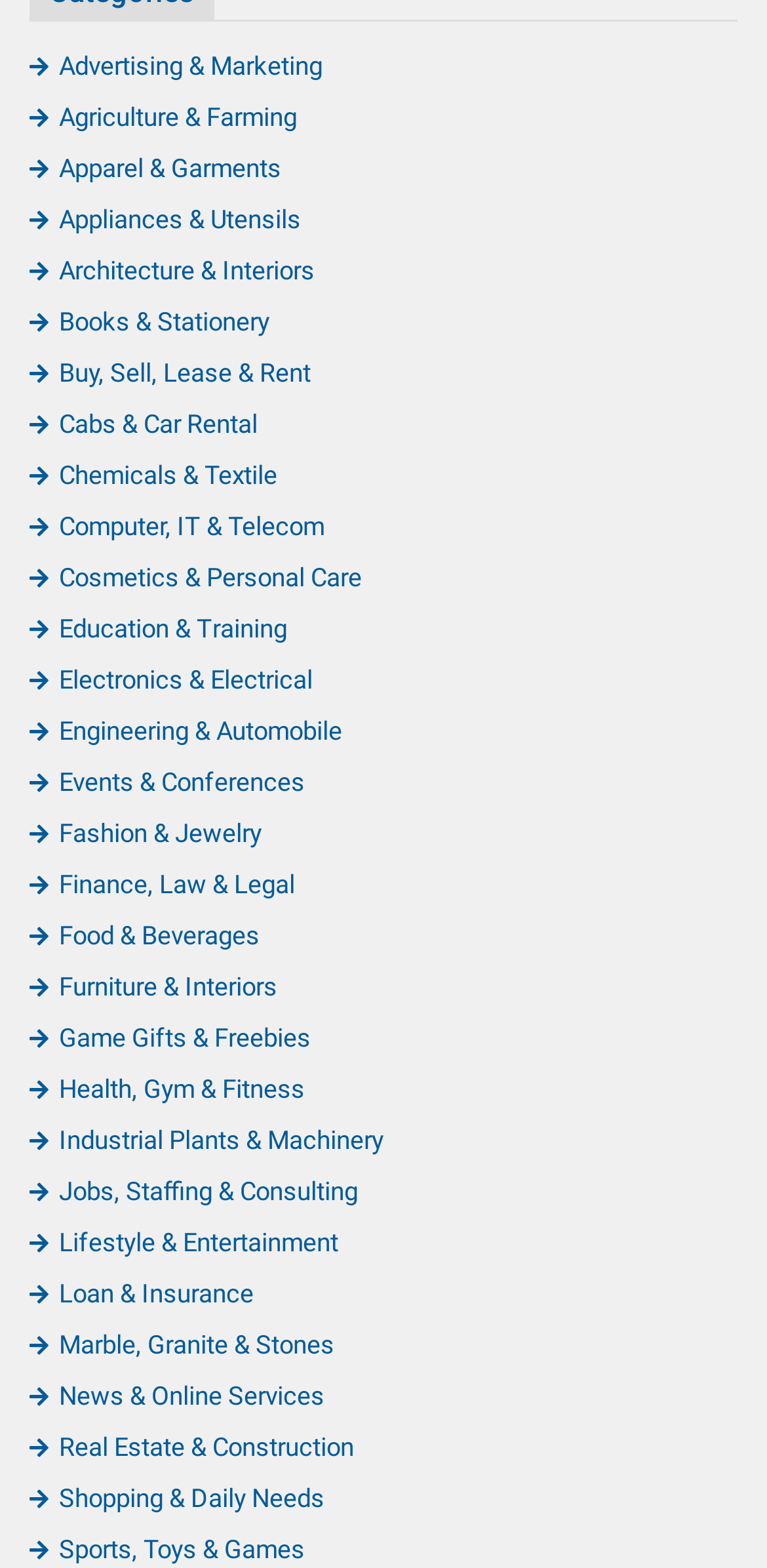Could you determine the bounding box coordinates of the clickable element to complete the instruction: "view limited editions"? Provide the coordinates as four float numbers between 0 and 1, i.e., [left, top, right, bottom].

None